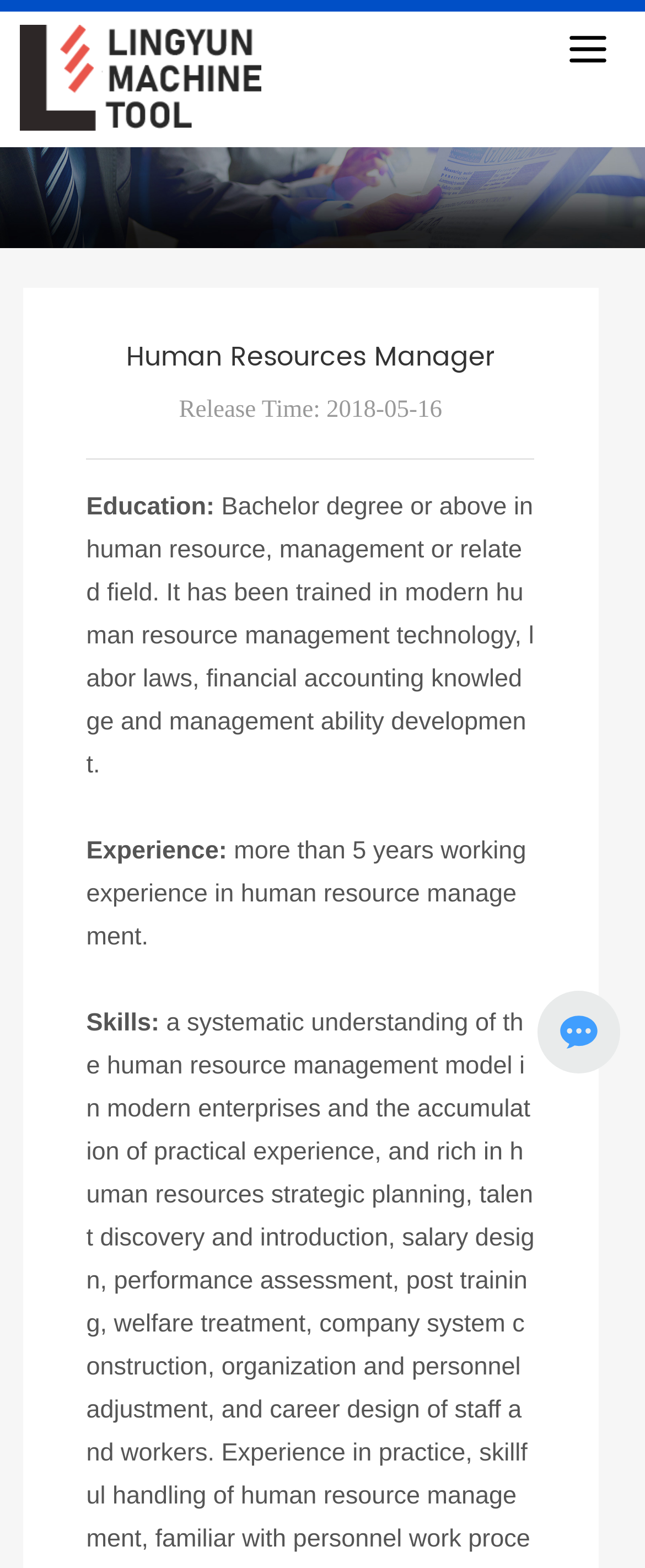Can you find and provide the main heading text of this webpage?

Human Resources Manager